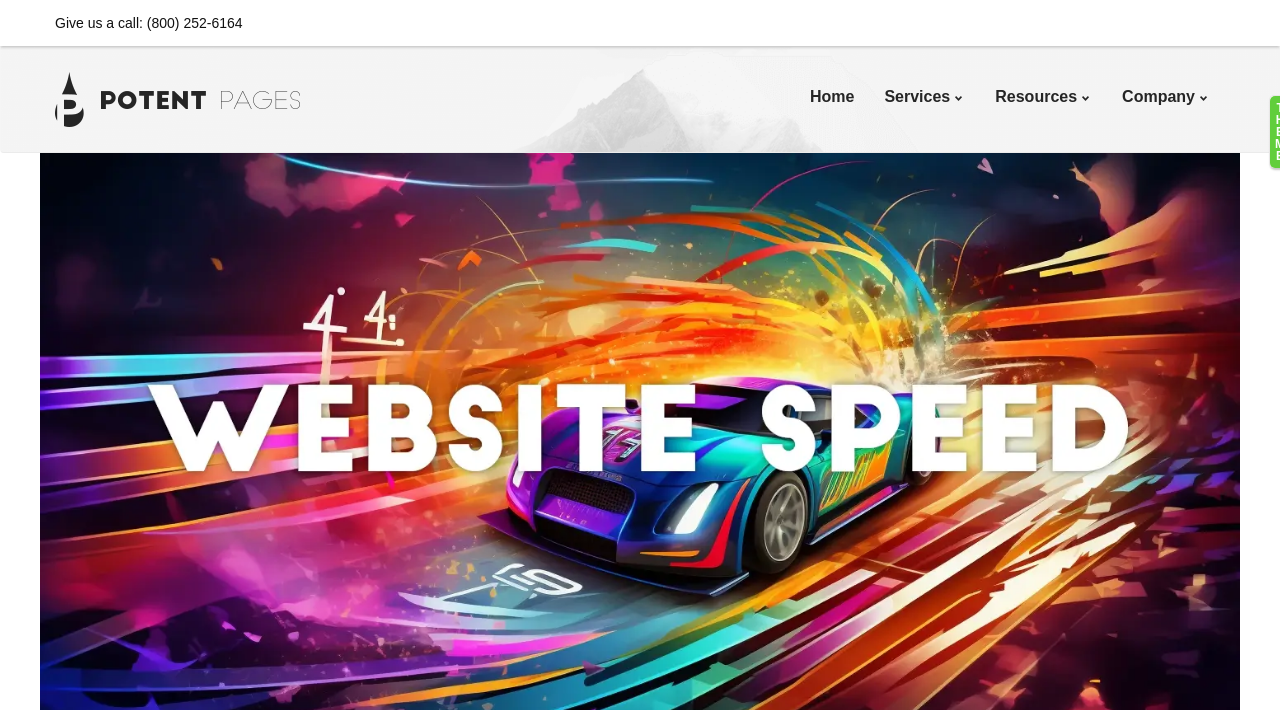What is the last main navigation link?
Use the screenshot to answer the question with a single word or phrase.

Company